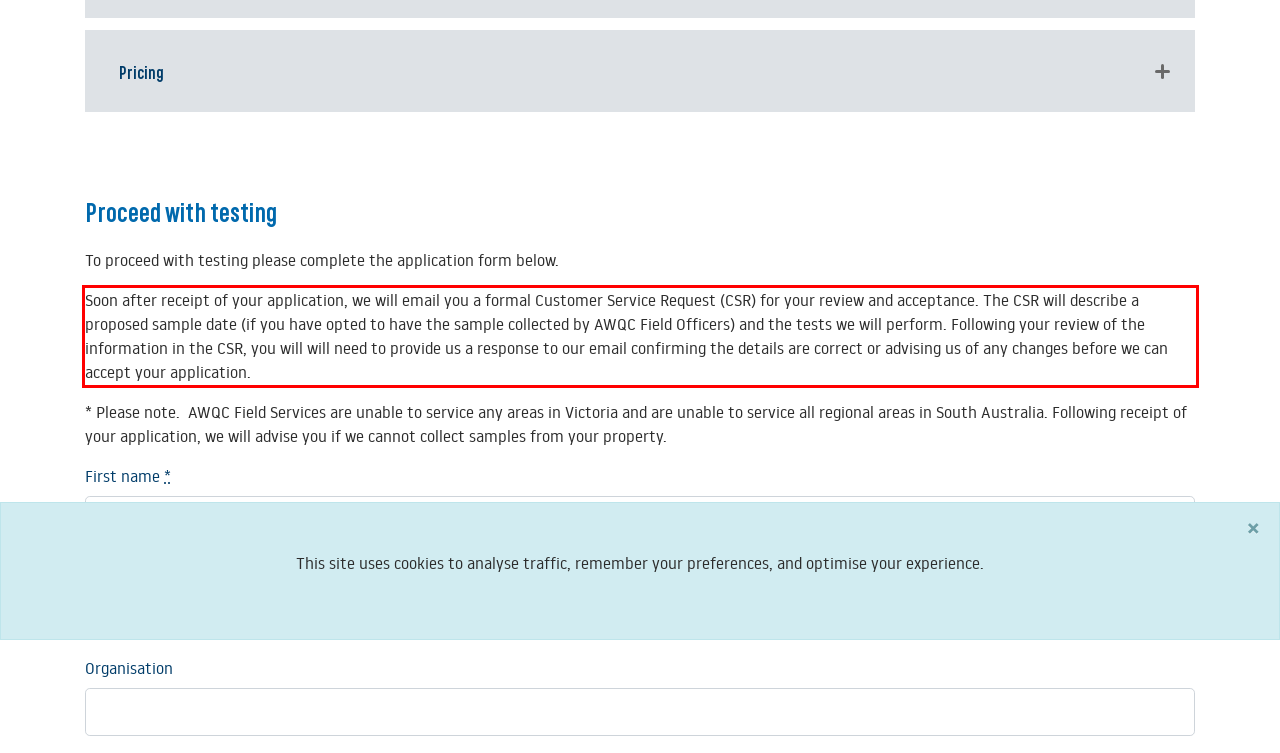You are provided with a screenshot of a webpage featuring a red rectangle bounding box. Extract the text content within this red bounding box using OCR.

Soon after receipt of your application, we will email you a formal Customer Service Request (CSR) for your review and acceptance. The CSR will describe a proposed sample date (if you have opted to have the sample collected by AWQC Field Officers) and the tests we will perform. Following your review of the information in the CSR, you will will need to provide us a response to our email confirming the details are correct or advising us of any changes before we can accept your application.